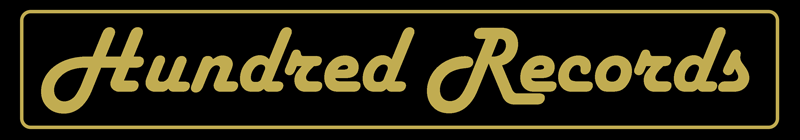What is the font style of the logo?
Look at the screenshot and give a one-word or phrase answer.

Elegant gold script